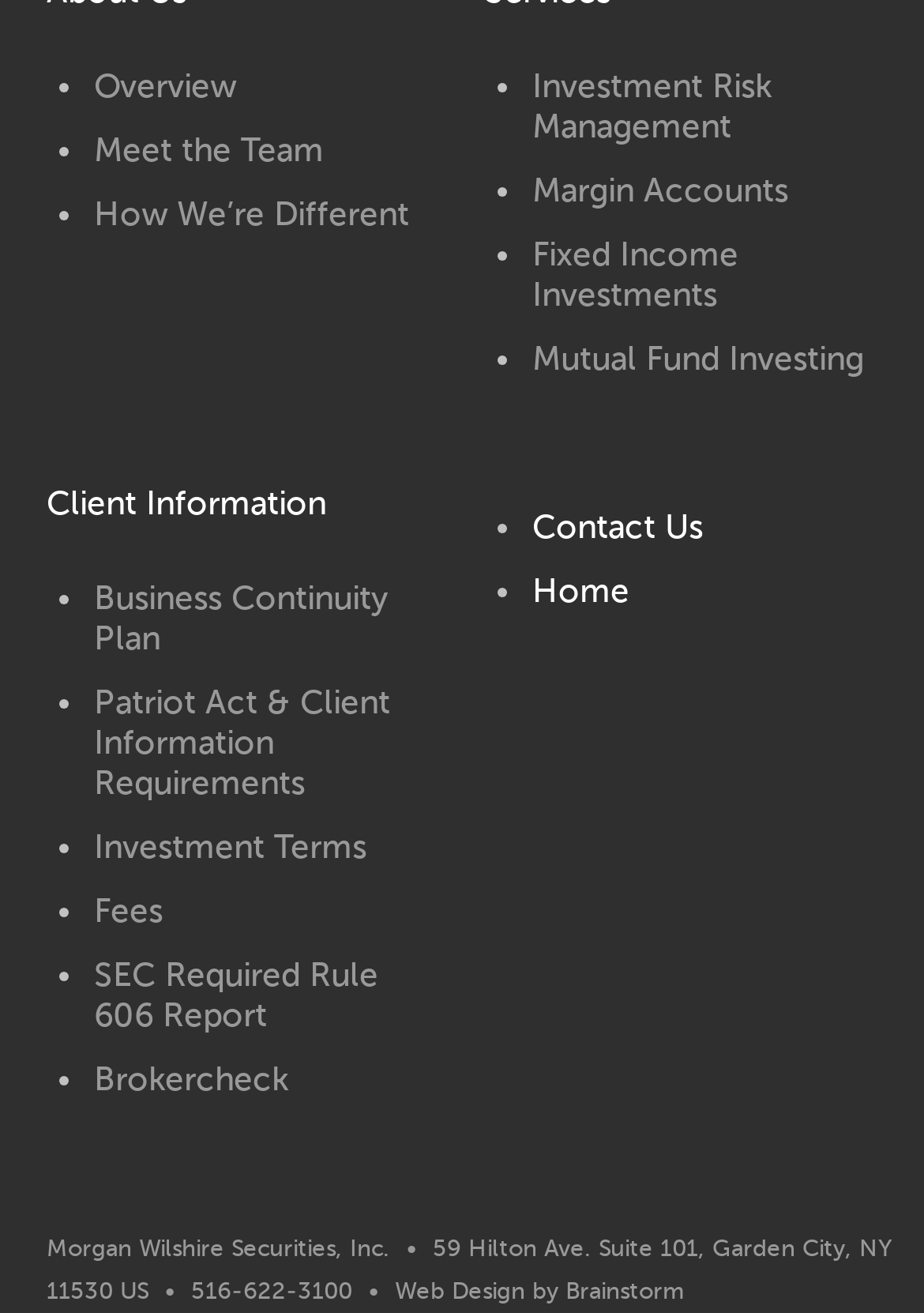What is the company name?
Carefully analyze the image and provide a thorough answer to the question.

The company name can be found at the bottom of the webpage, where it is displayed as a static text 'Morgan Wilshire Securities, Inc.'